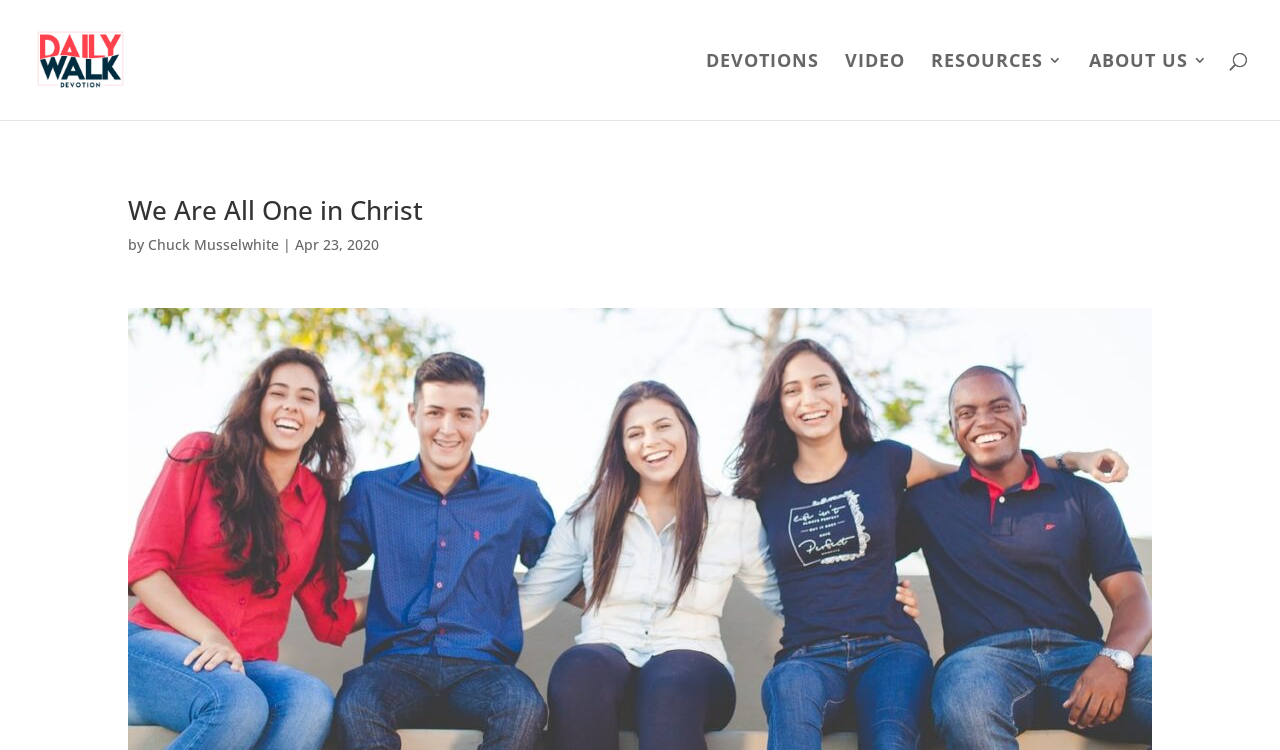Extract the bounding box coordinates for the UI element described as: "About Us".

[0.851, 0.071, 0.944, 0.16]